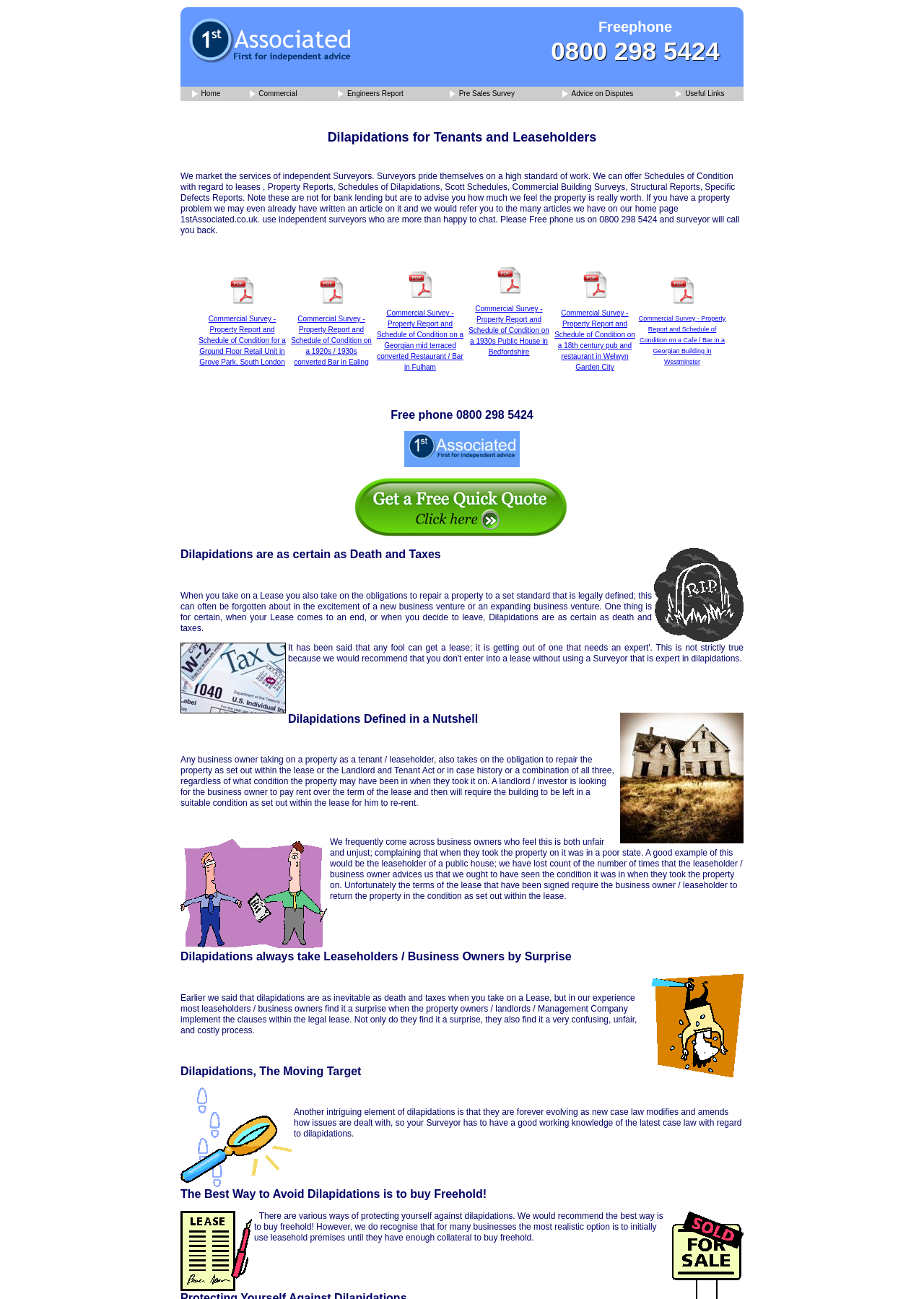What is the phone number to contact?
Refer to the image and give a detailed response to the question.

The phone number can be found in the top section of the webpage, in the 'home Freephone' link, and also in the 'Free phone 0800 298 5424' heading.